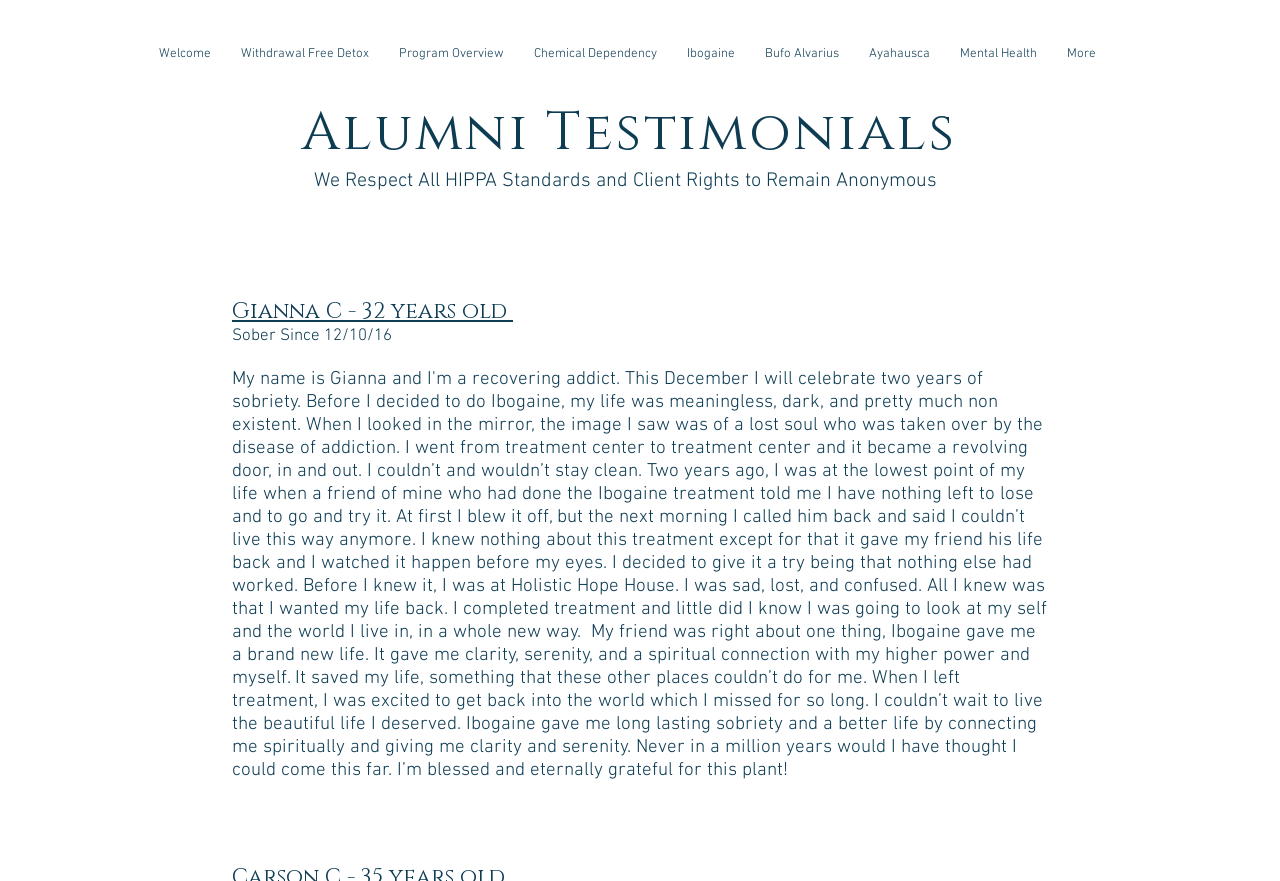Find the bounding box coordinates of the element you need to click on to perform this action: 'Click on Withdrawal Free Detox'. The coordinates should be represented by four float values between 0 and 1, in the format [left, top, right, bottom].

[0.177, 0.041, 0.3, 0.082]